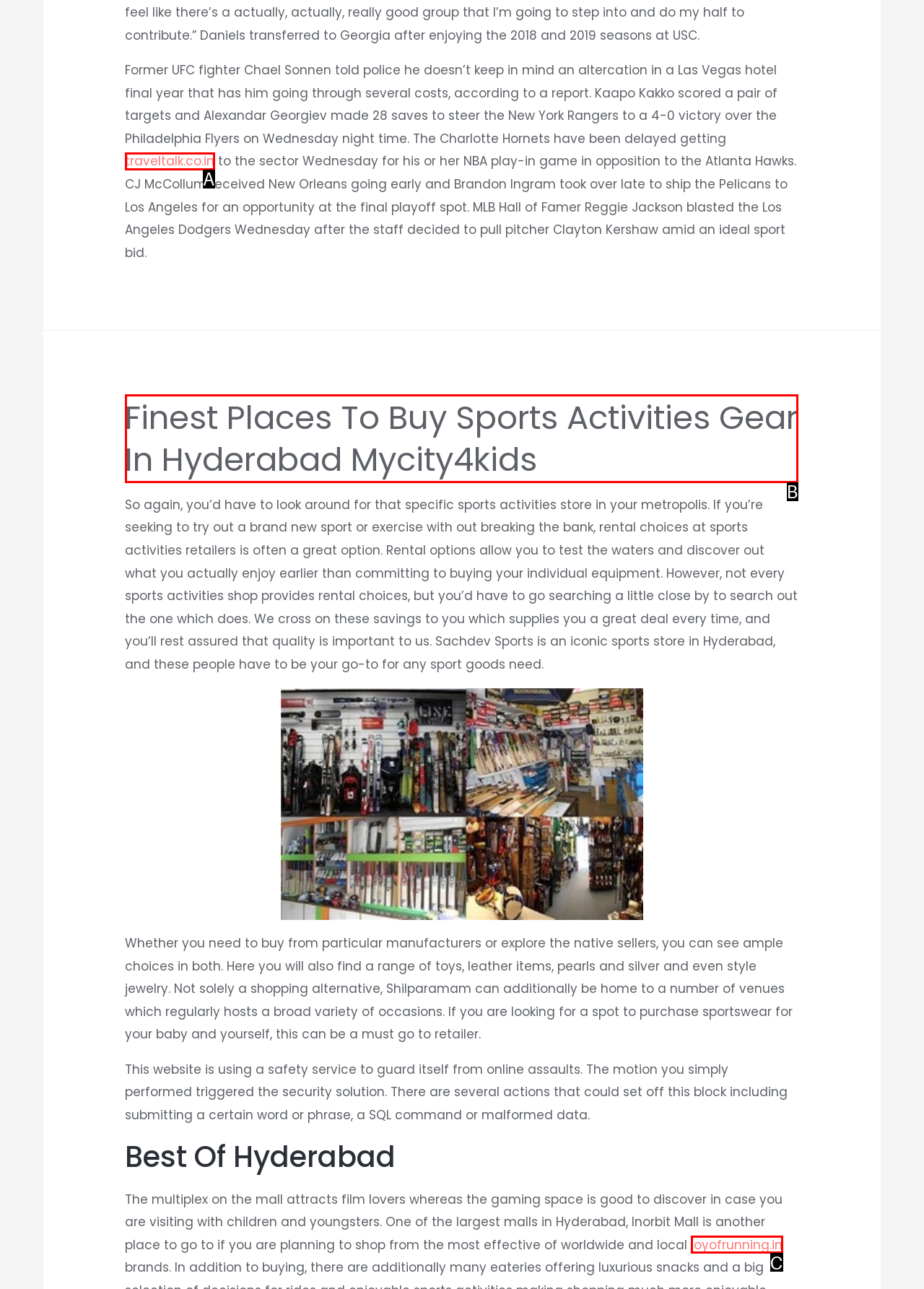Point out the HTML element that matches the following description: joyofrunning.in
Answer with the letter from the provided choices.

C